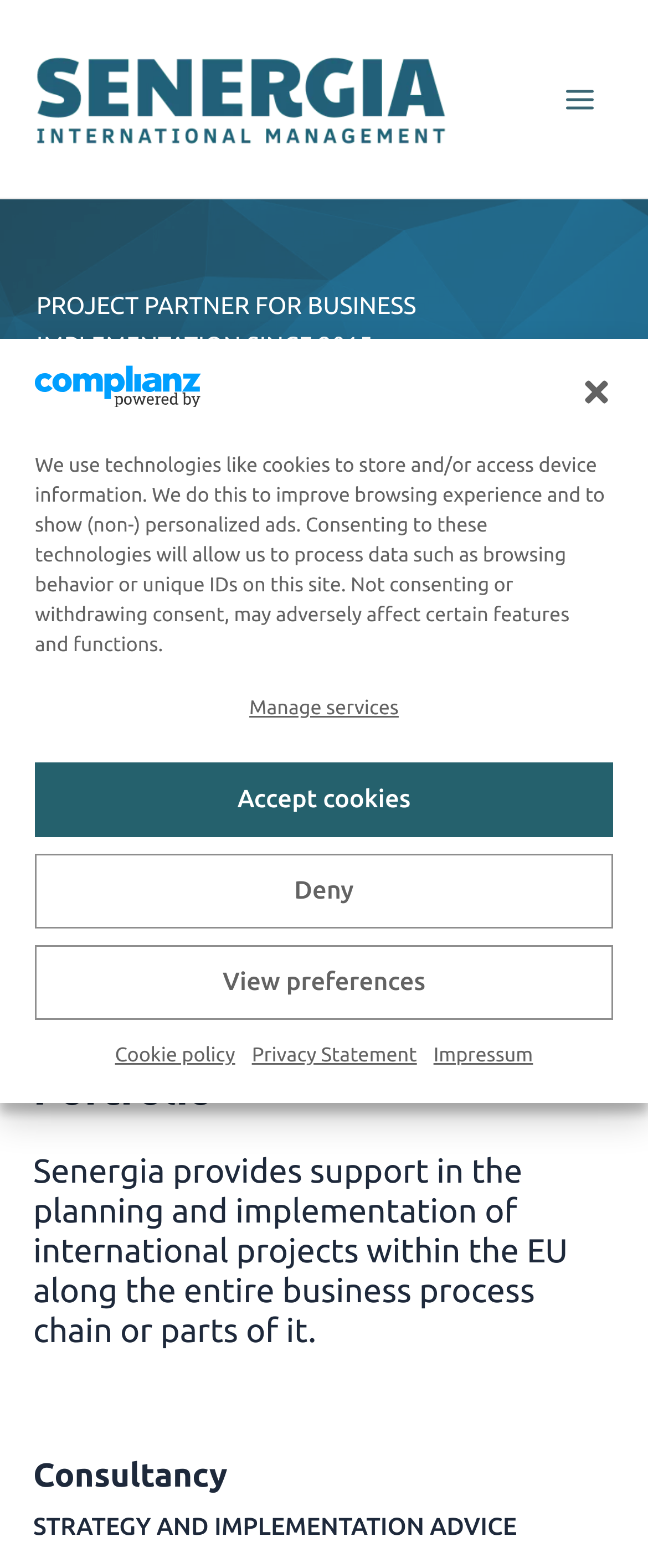Illustrate the webpage's structure and main components comprehensively.

The webpage is about International Management Support, specifically Senergia.de, a consulting firm that provides support in international management. 

At the top of the page, there is a logo of Senergia.de, accompanied by a main menu button on the right side. Below the logo, there is a heading that reads "INTERNATIONAL MANAGEMENT" in a prominent font, followed by a subheading that explains the company's mission. 

On the left side of the page, there is a section that describes the company's portfolio, which includes support in planning and implementing international projects within the EU. This section is divided into three parts: consultancy, project implementation, and sales. 

At the bottom of the page, there are three links to the company's cookie policy, privacy statement, and impressum. 

A dialog box pops up at the top of the page, asking users to manage their cookie consent. The dialog box contains a description of how the company uses cookies and provides options to accept, deny, or view preferences. There are also links to the company's cookie policy and privacy statement within the dialog box.